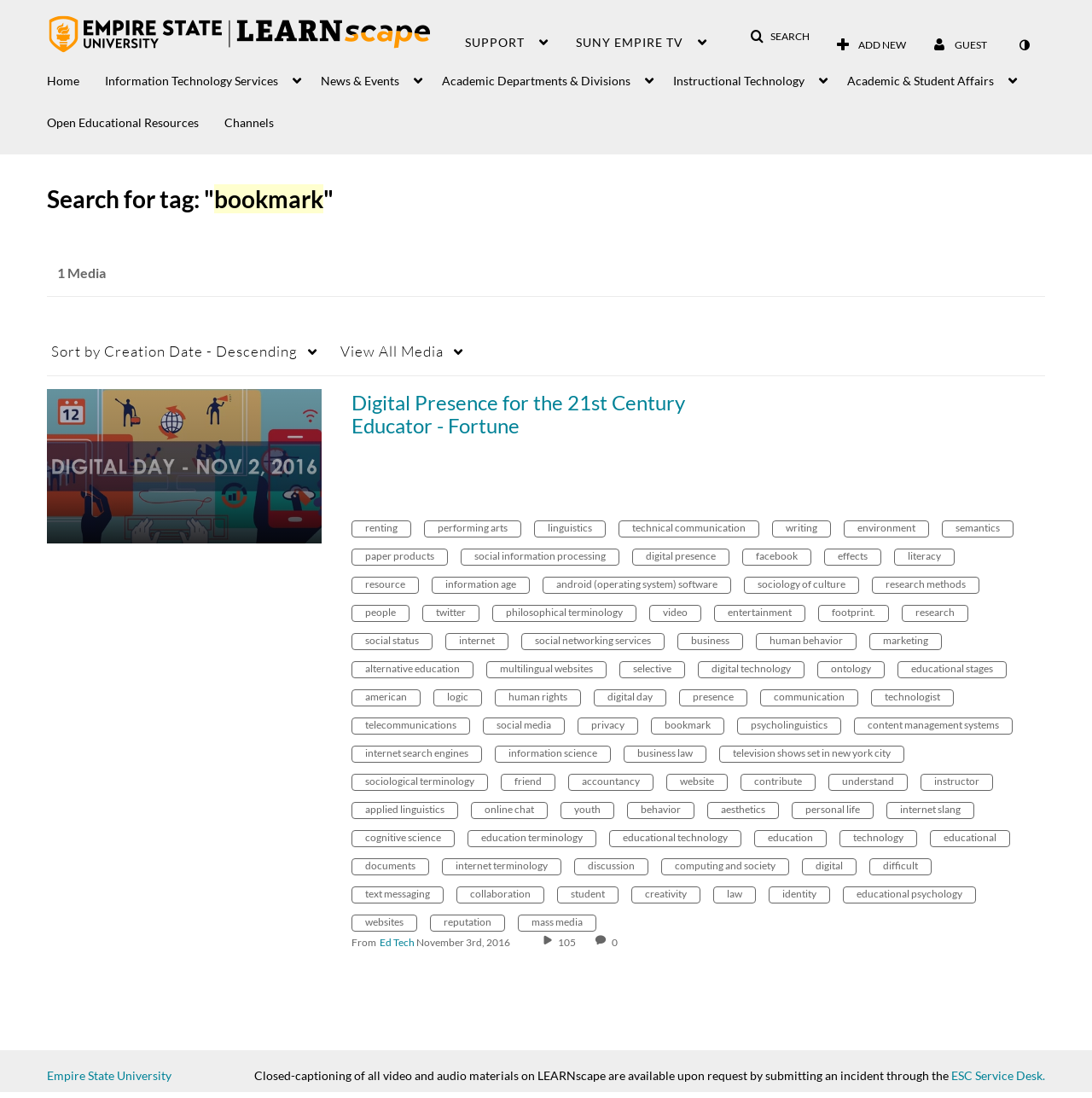Return the bounding box coordinates of the UI element that corresponds to this description: "human behavior". The coordinates must be given as four float numbers in the range of 0 and 1, [left, top, right, bottom].

[0.692, 0.576, 0.796, 0.589]